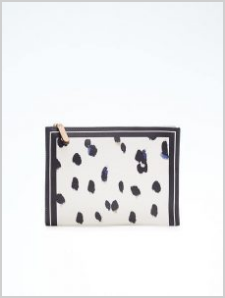What is the color of the border of the pouch?
Look at the image and respond with a single word or a short phrase.

black